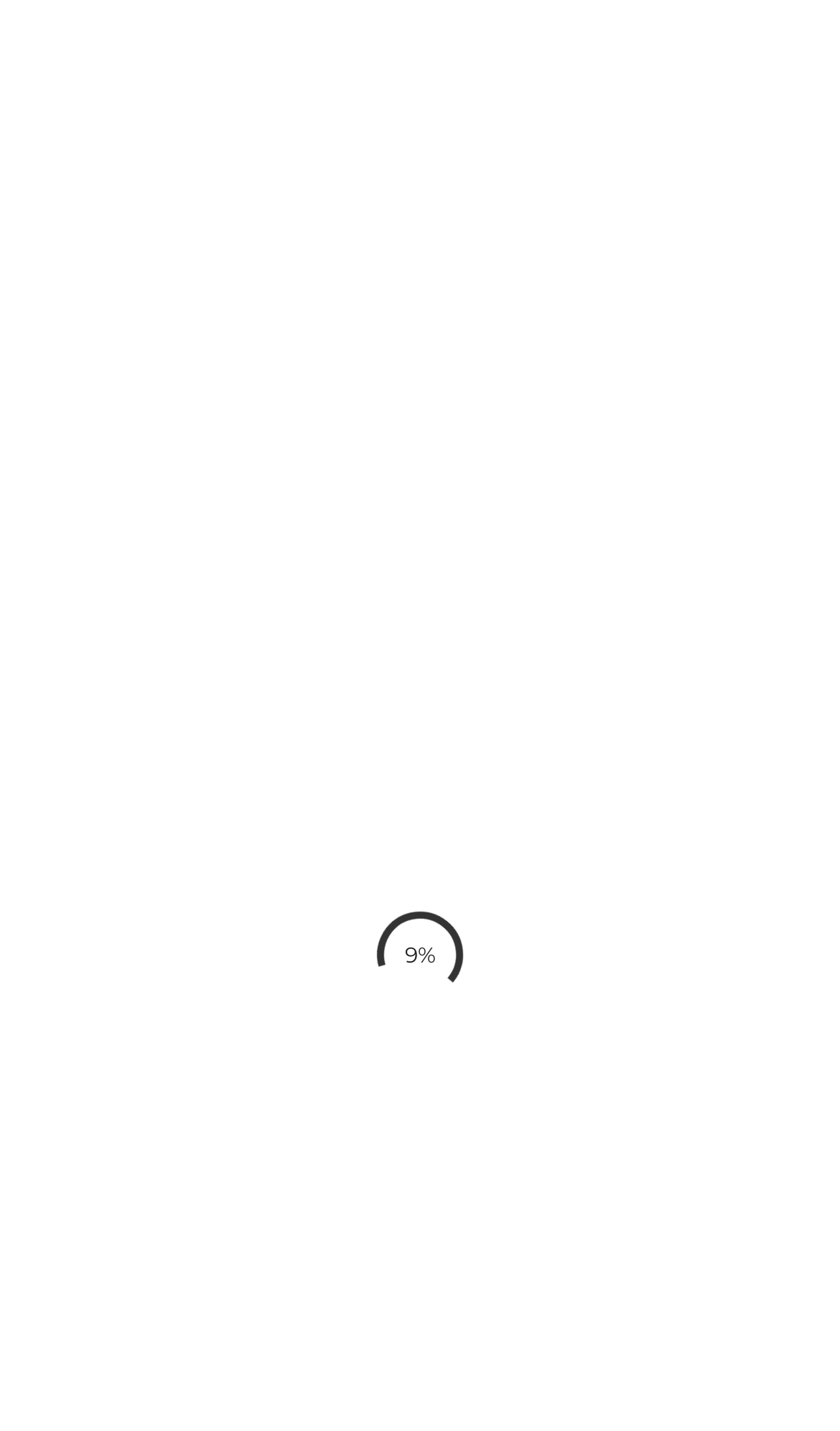What is the text next to the progress bar?
From the details in the image, provide a complete and detailed answer to the question.

I looked at the static text elements next to the progress bar and found that they display the text '9%'.